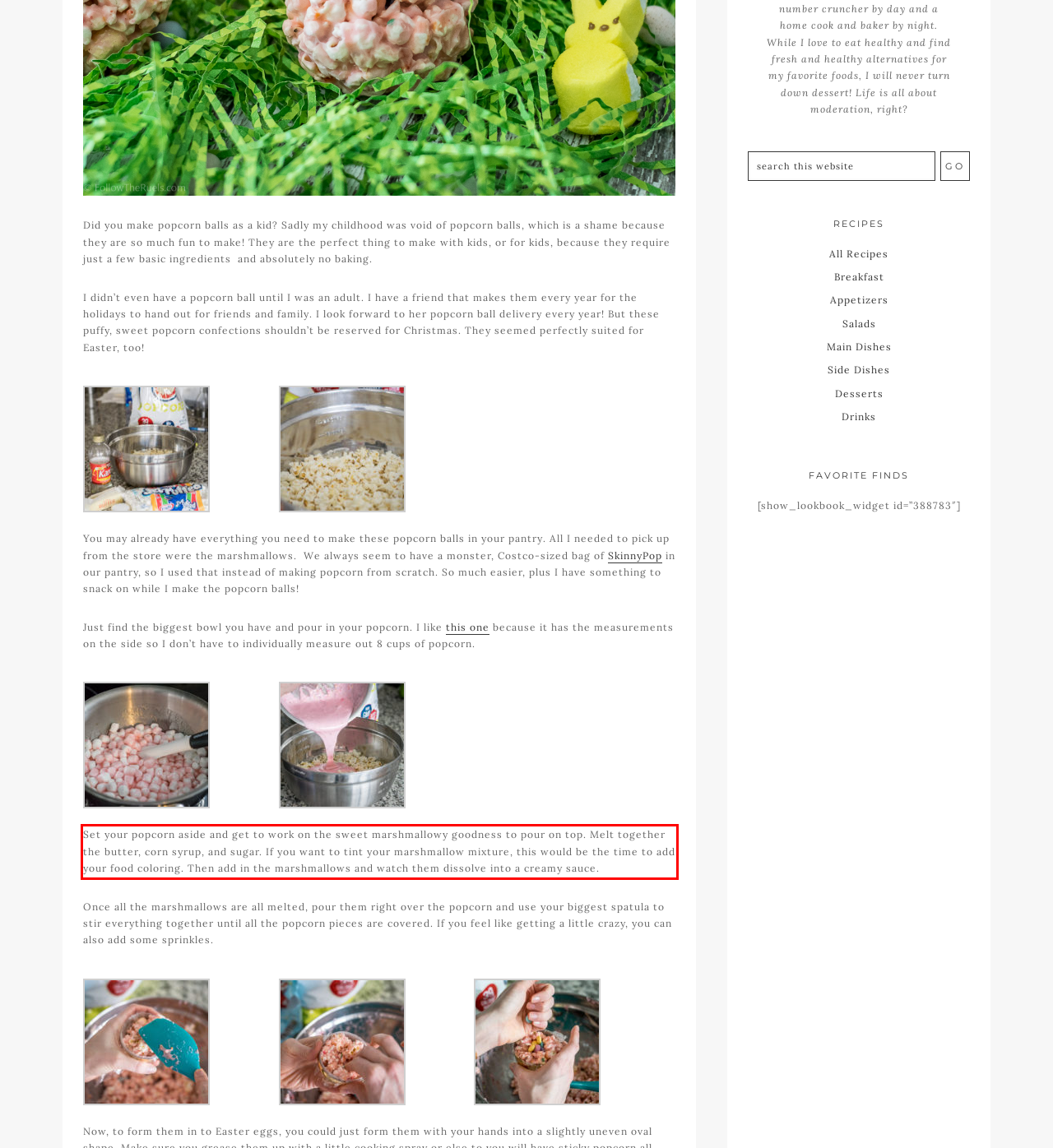Given a webpage screenshot, identify the text inside the red bounding box using OCR and extract it.

Set your popcorn aside and get to work on the sweet marshmallowy goodness to pour on top. Melt together the butter, corn syrup, and sugar. If you want to tint your marshmallow mixture, this would be the time to add your food coloring. Then add in the marshmallows and watch them dissolve into a creamy sauce.